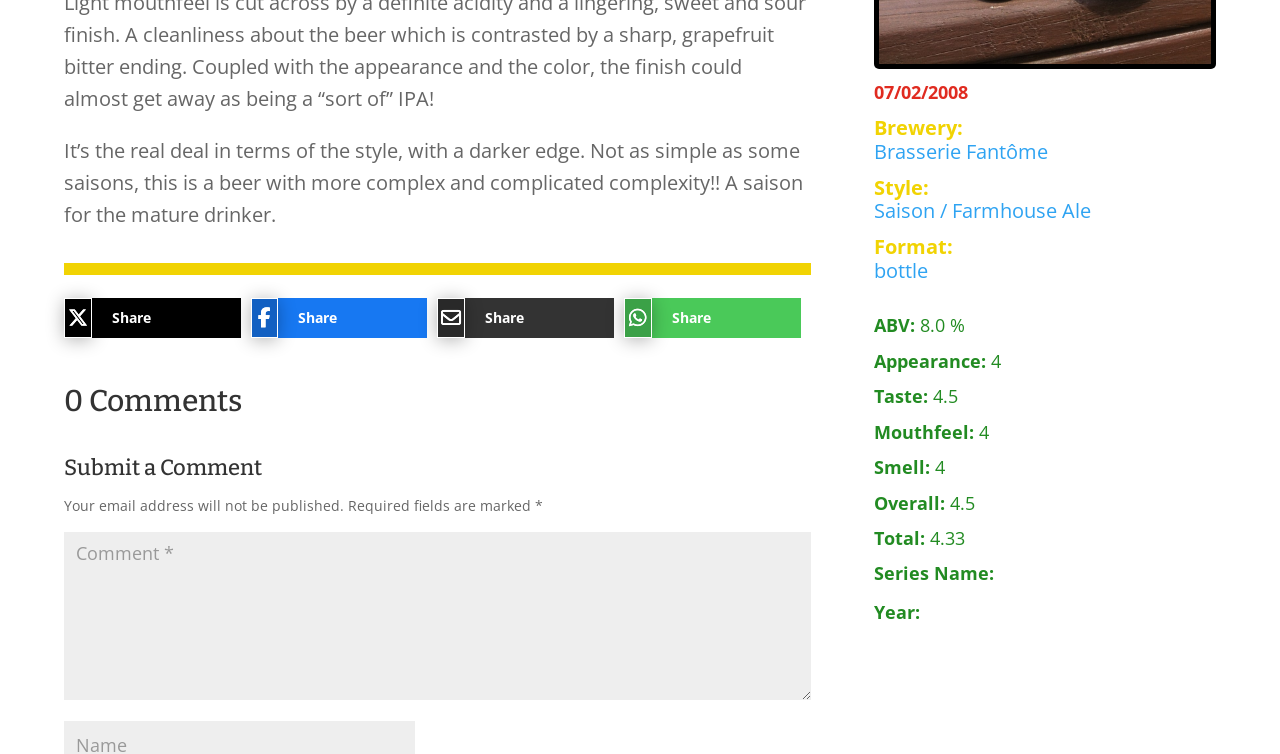Given the description "input value="Comment *" name="comment"", determine the bounding box of the corresponding UI element.

[0.05, 0.706, 0.633, 0.929]